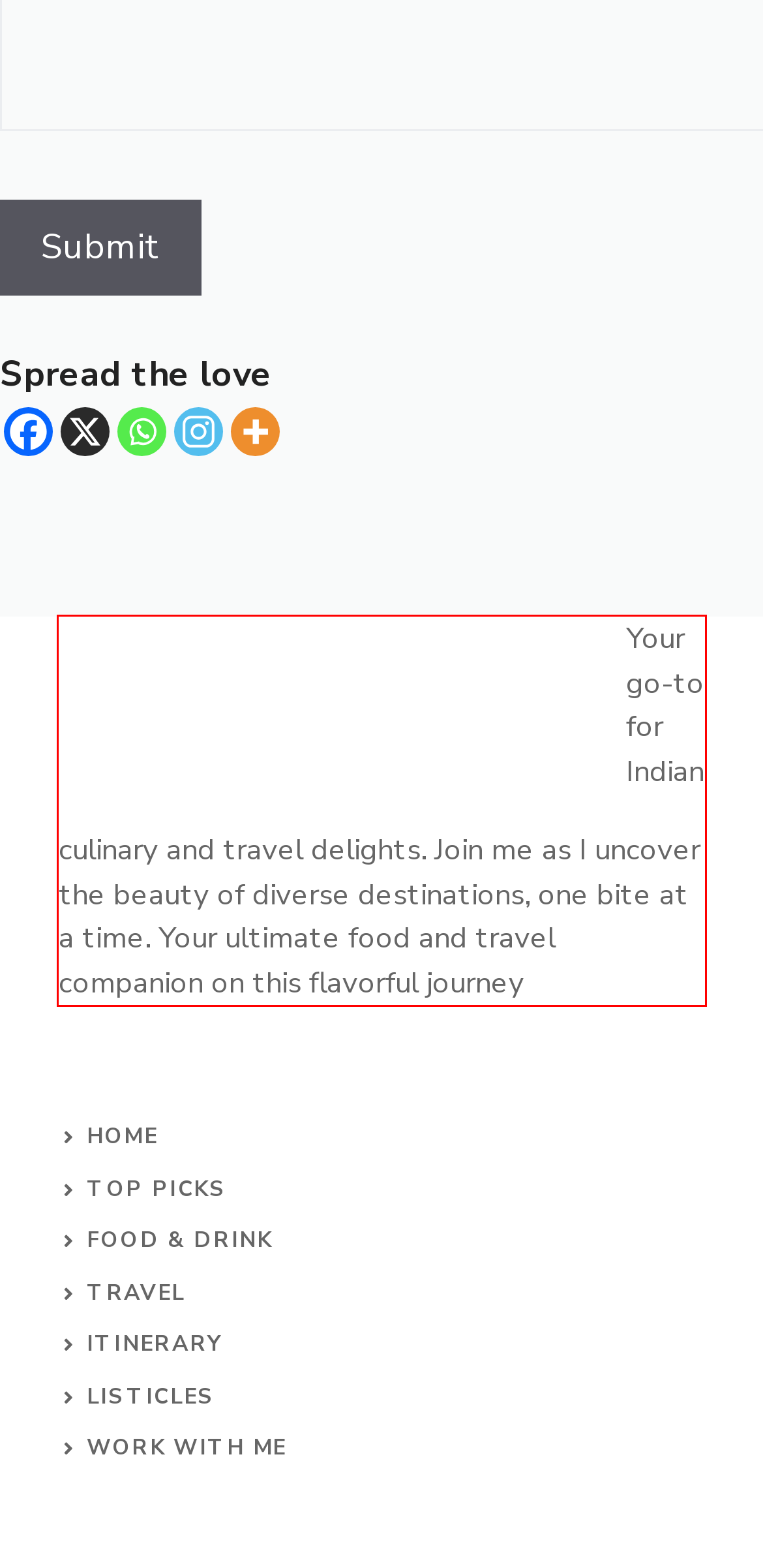You have a screenshot of a webpage where a UI element is enclosed in a red rectangle. Perform OCR to capture the text inside this red rectangle.

Your go-to for Indian culinary and travel delights. Join me as I uncover the beauty of diverse destinations, one bite at a time. Your ultimate food and travel companion on this flavorful journey